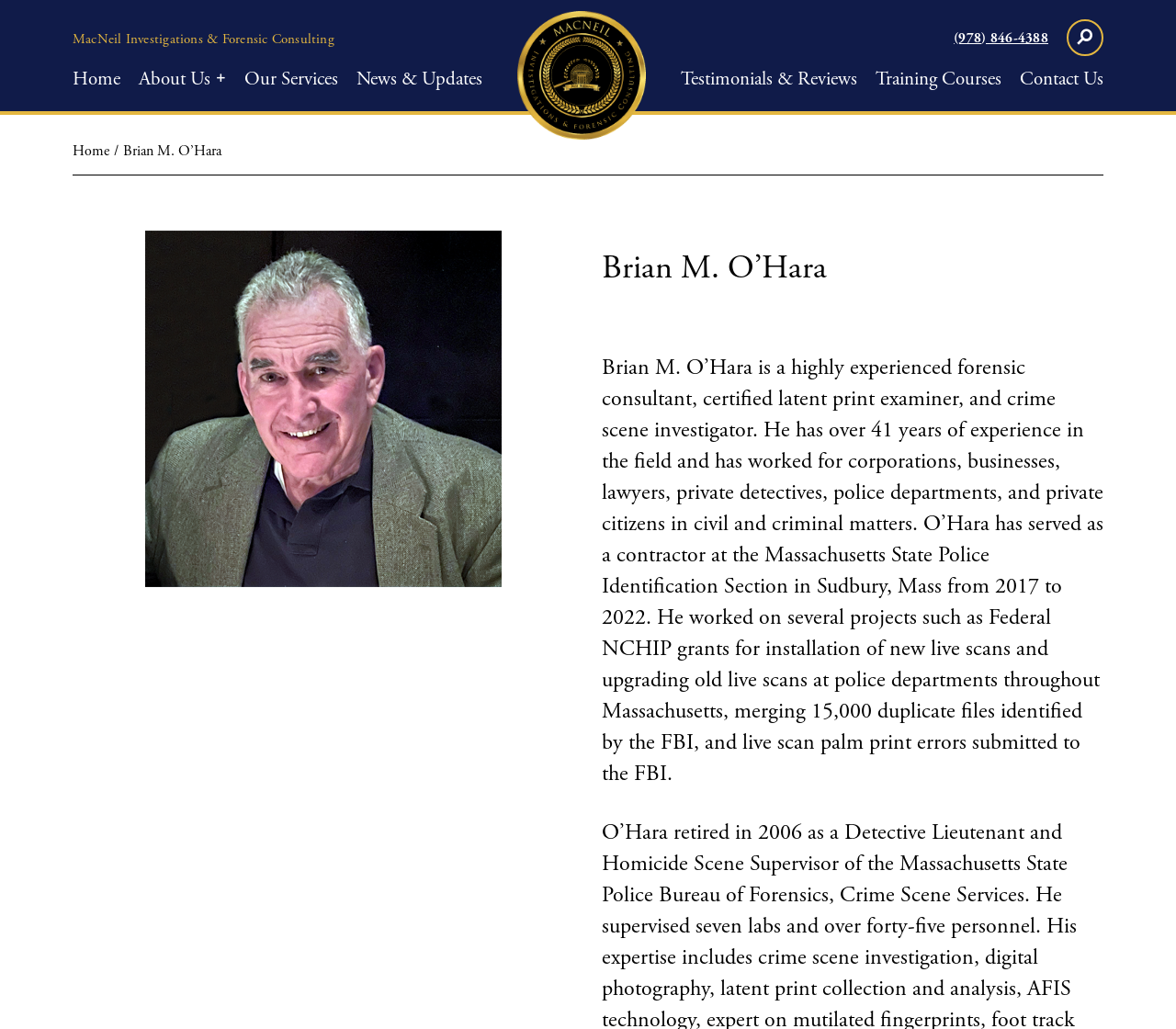Please specify the bounding box coordinates of the clickable region to carry out the following instruction: "view services offered". The coordinates should be four float numbers between 0 and 1, in the format [left, top, right, bottom].

[0.208, 0.063, 0.288, 0.09]